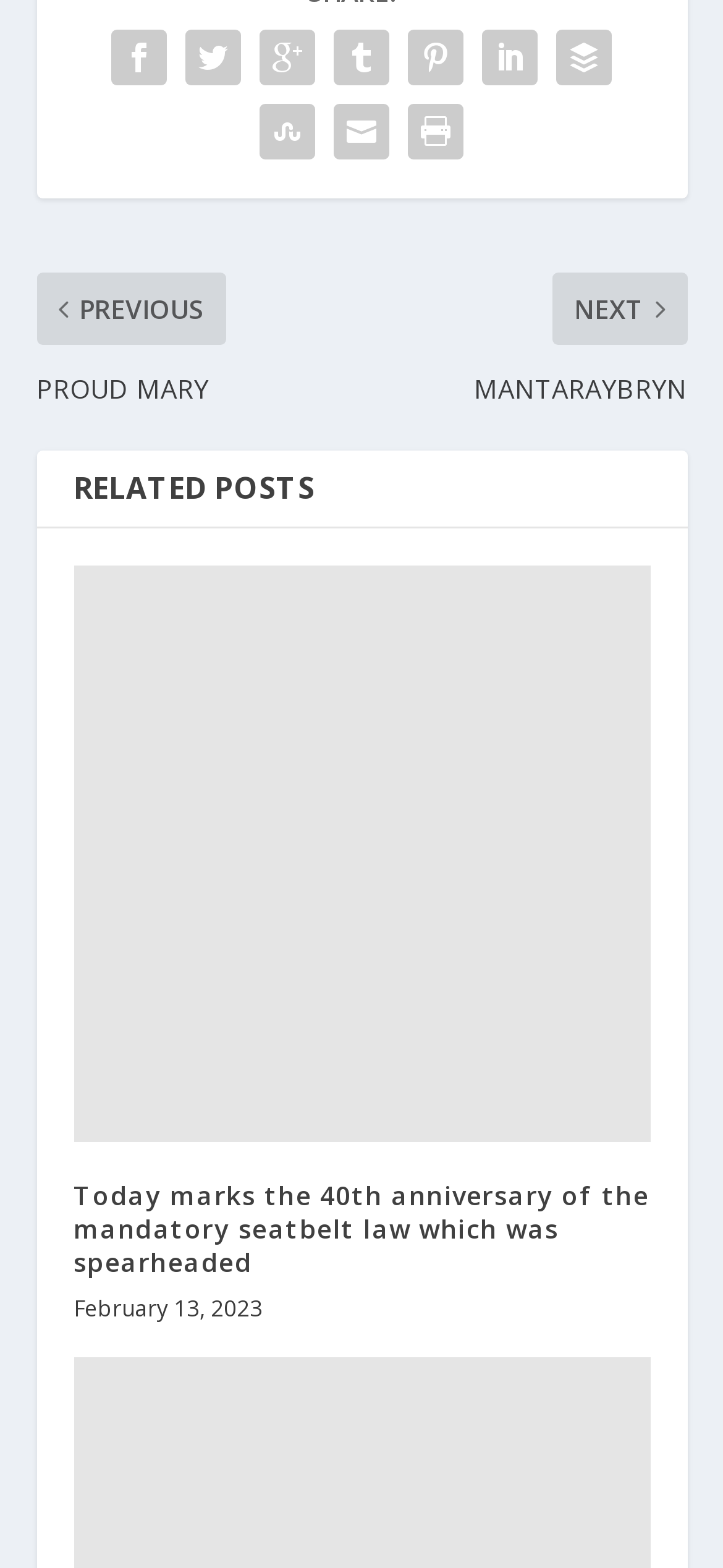Find the bounding box coordinates of the element to click in order to complete the given instruction: "click the article about seatbelt law."

[0.101, 0.36, 0.899, 0.728]